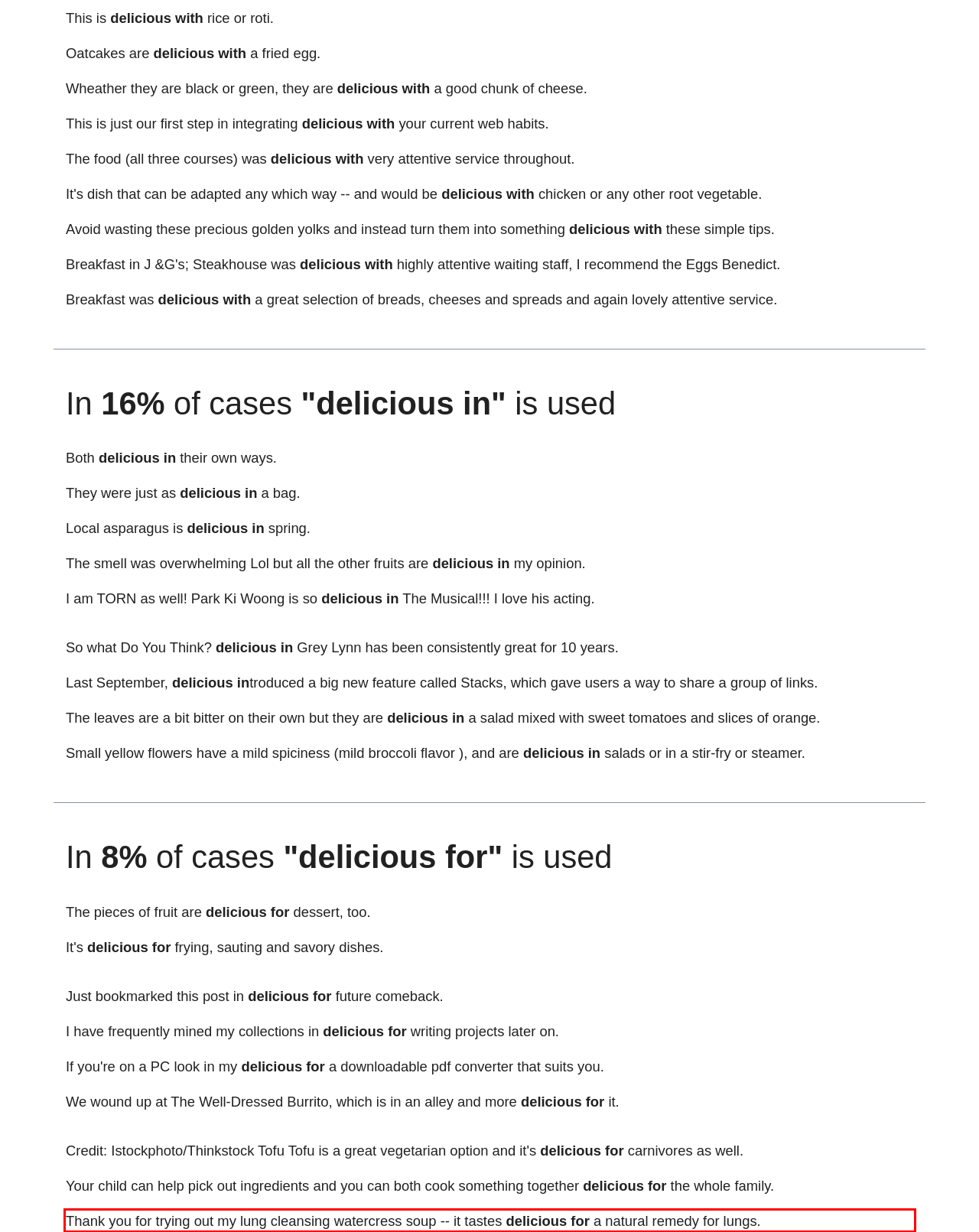Given a screenshot of a webpage, locate the red bounding box and extract the text it encloses.

Thank you for trying out my lung cleansing watercress soup -- it tastes delicious for a natural remedy for lungs.